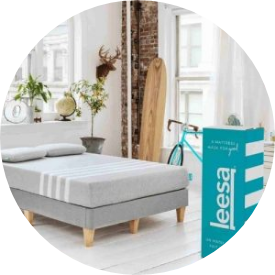Give a thorough description of the image, including any visible elements and their relationships.

The image showcases a stylish bedroom setting featuring the Leesa Legend Mattress, prominently displayed alongside its packaging. The mattress is designed with a modern aesthetic, featuring a light gray cover with subtle stripes that blends seamlessly into the room's decor. In the background, natural light pours in through large windows, highlighting the room's contemporary yet cozy atmosphere. Decorative elements such as a globe, a plant, and a surfboard add character, while a vintage bicycle leans against the wall, enhancing the overall charm of the space. The Leesa brand is known for its commitment to quality and comfort, emphasizing the ideal choice for those seeking a restful night's sleep.